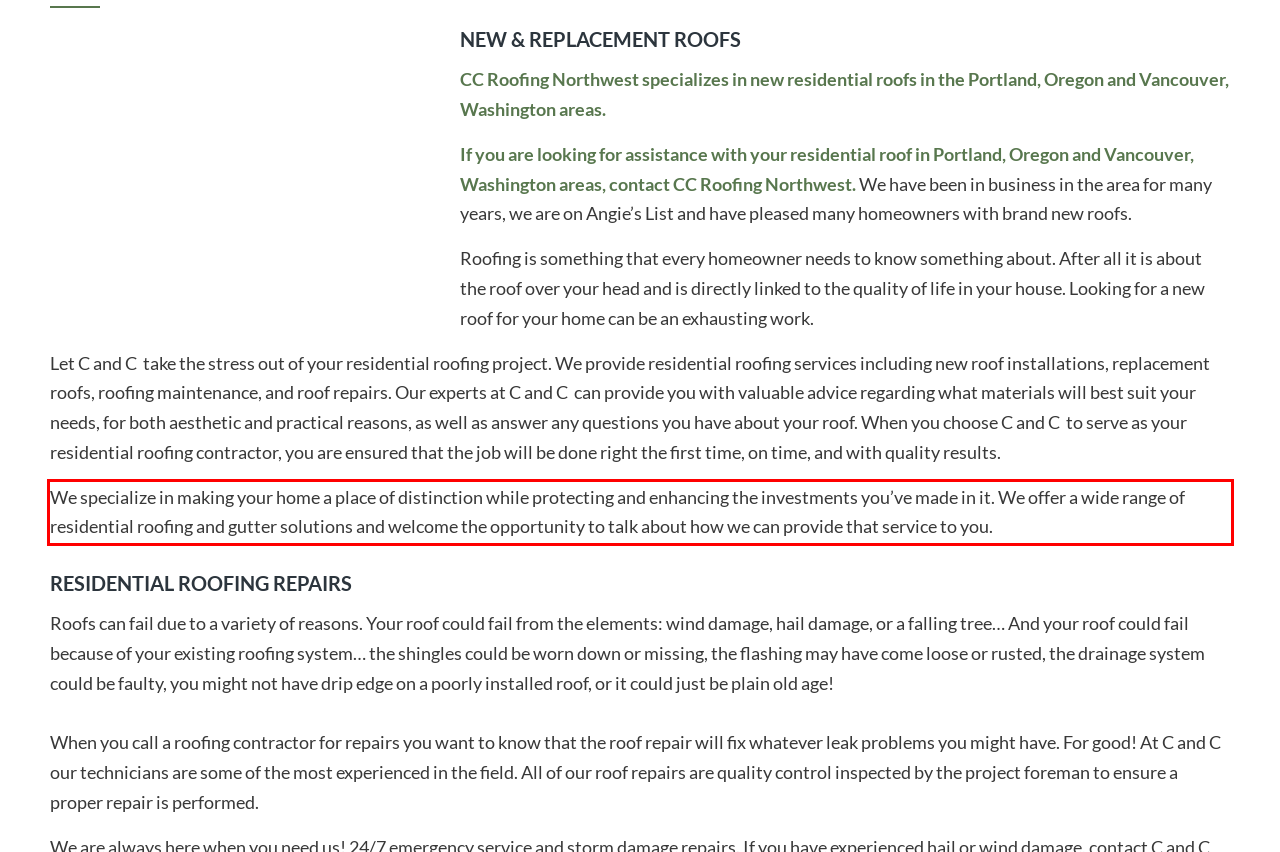The screenshot you have been given contains a UI element surrounded by a red rectangle. Use OCR to read and extract the text inside this red rectangle.

We specialize in making your home a place of distinction while protecting and enhancing the investments you’ve made in it. We offer a wide range of residential roofing and gutter solutions and welcome the opportunity to talk about how we can provide that service to you.